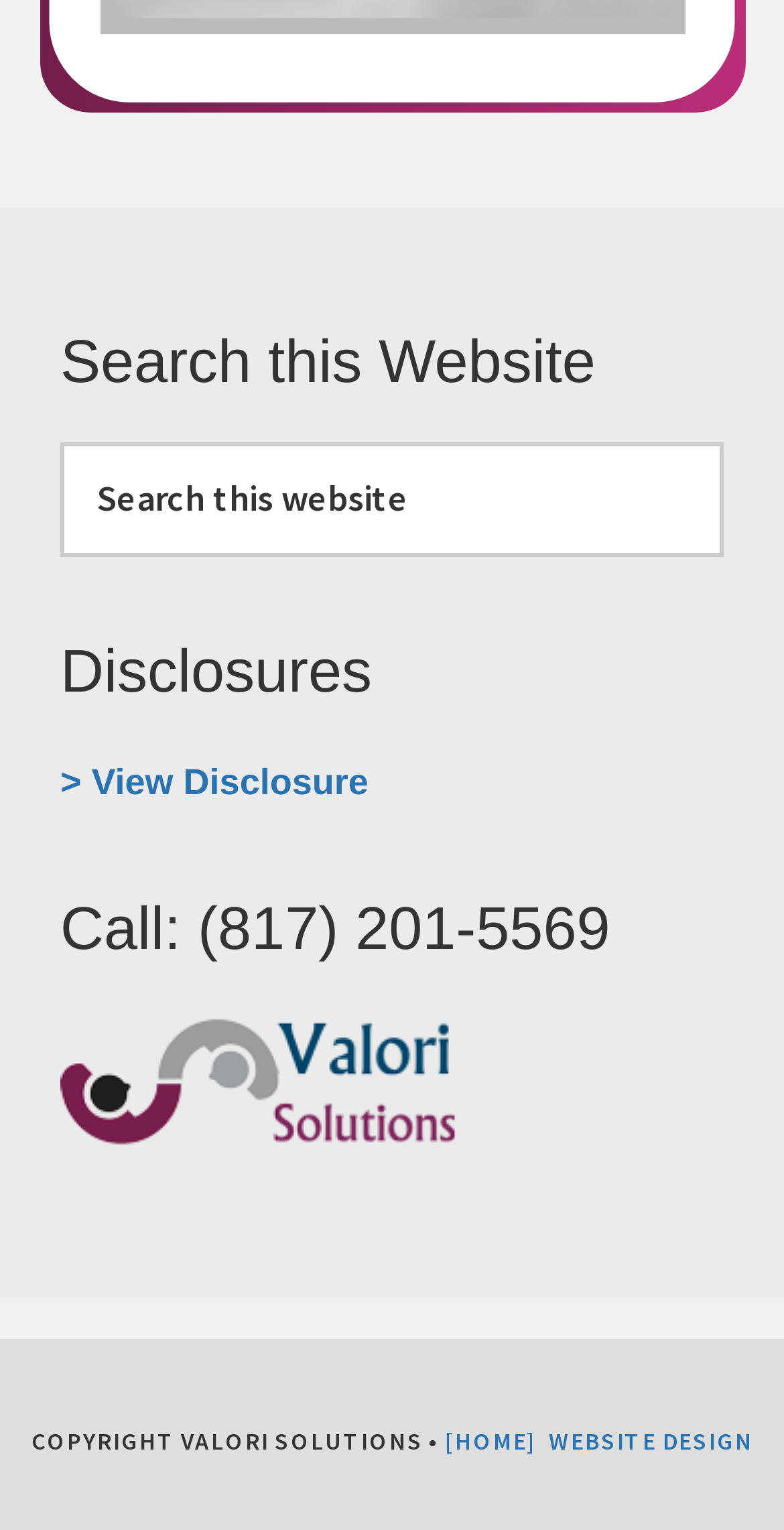What is the phone number to call?
Answer with a single word or phrase, using the screenshot for reference.

(817) 201-5569